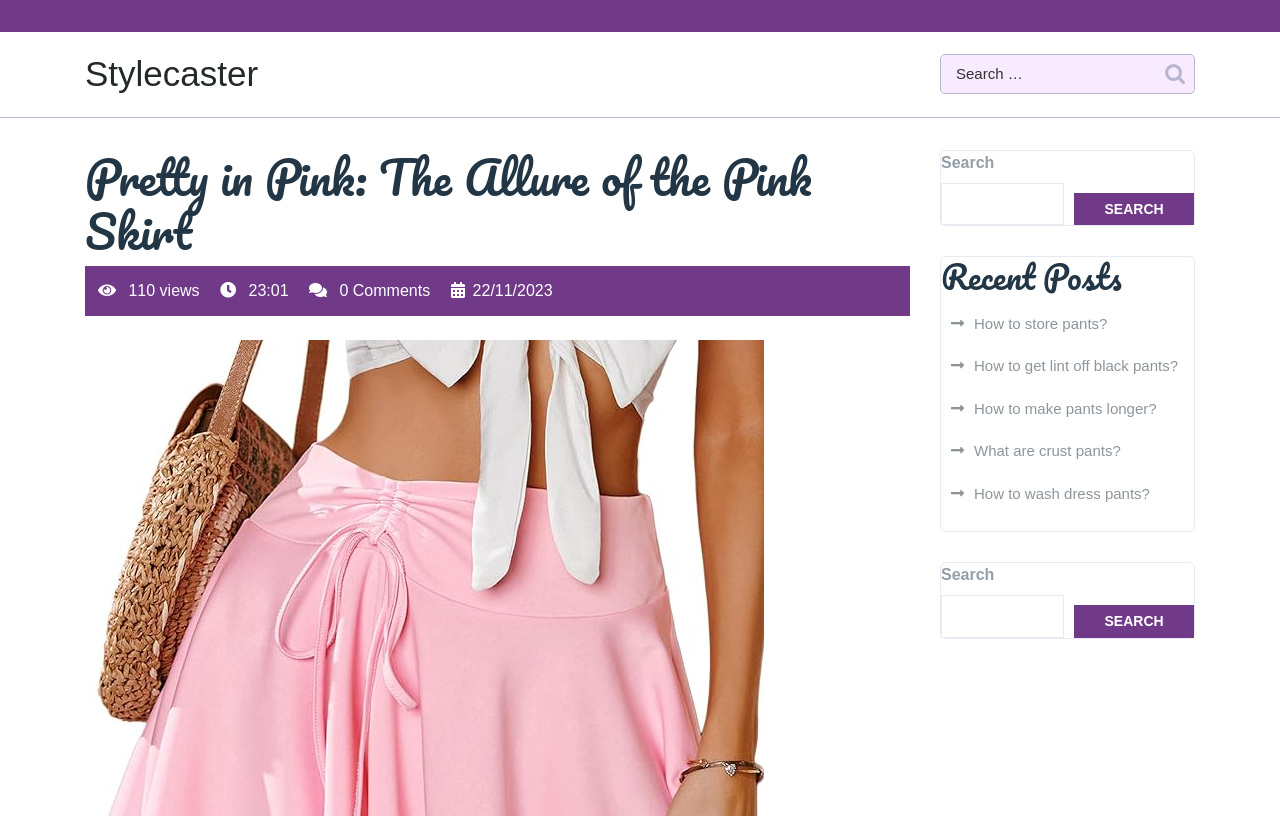Please answer the following query using a single word or phrase: 
How many search boxes are there on the page?

3